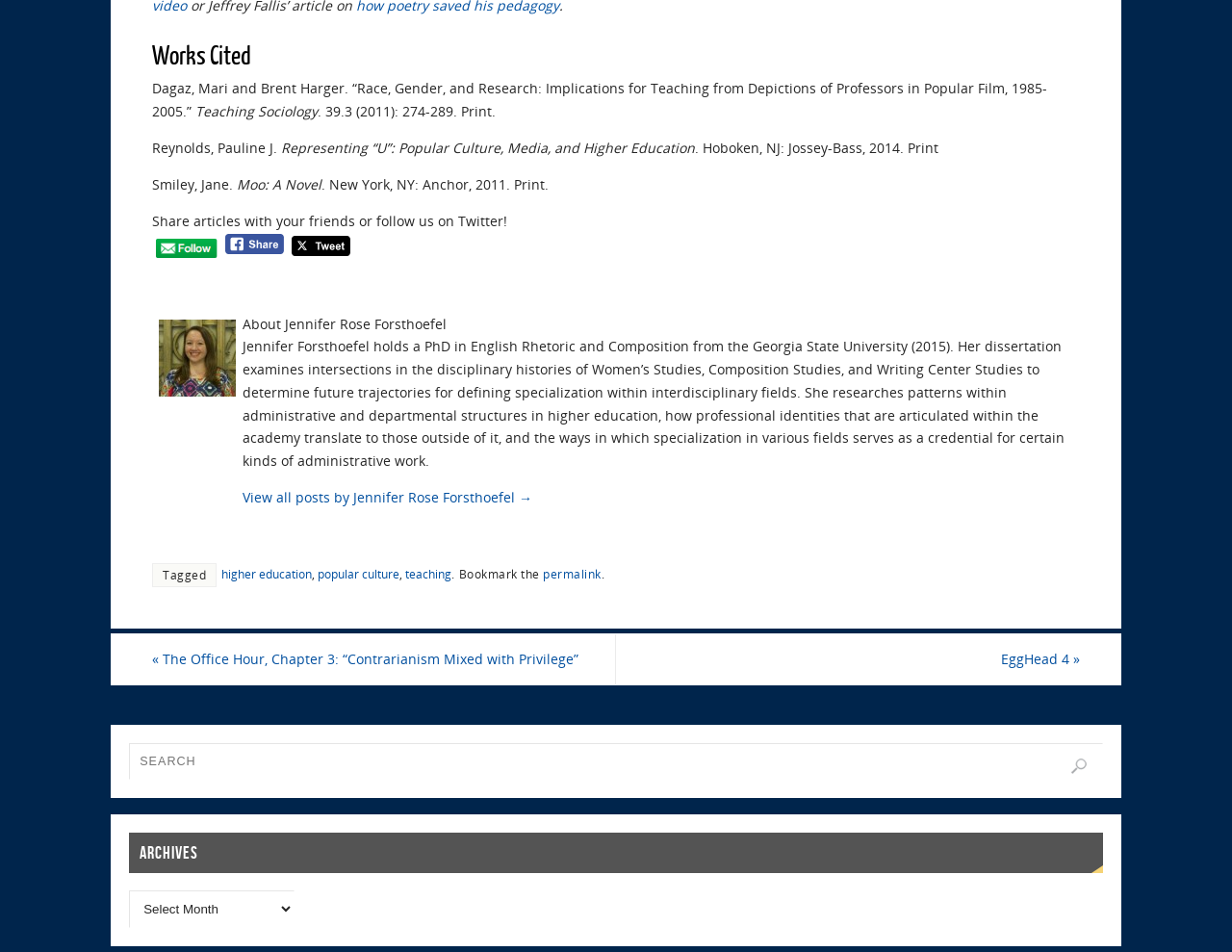What is the title of the first cited work?
Respond with a short answer, either a single word or a phrase, based on the image.

Race, Gender, and Research